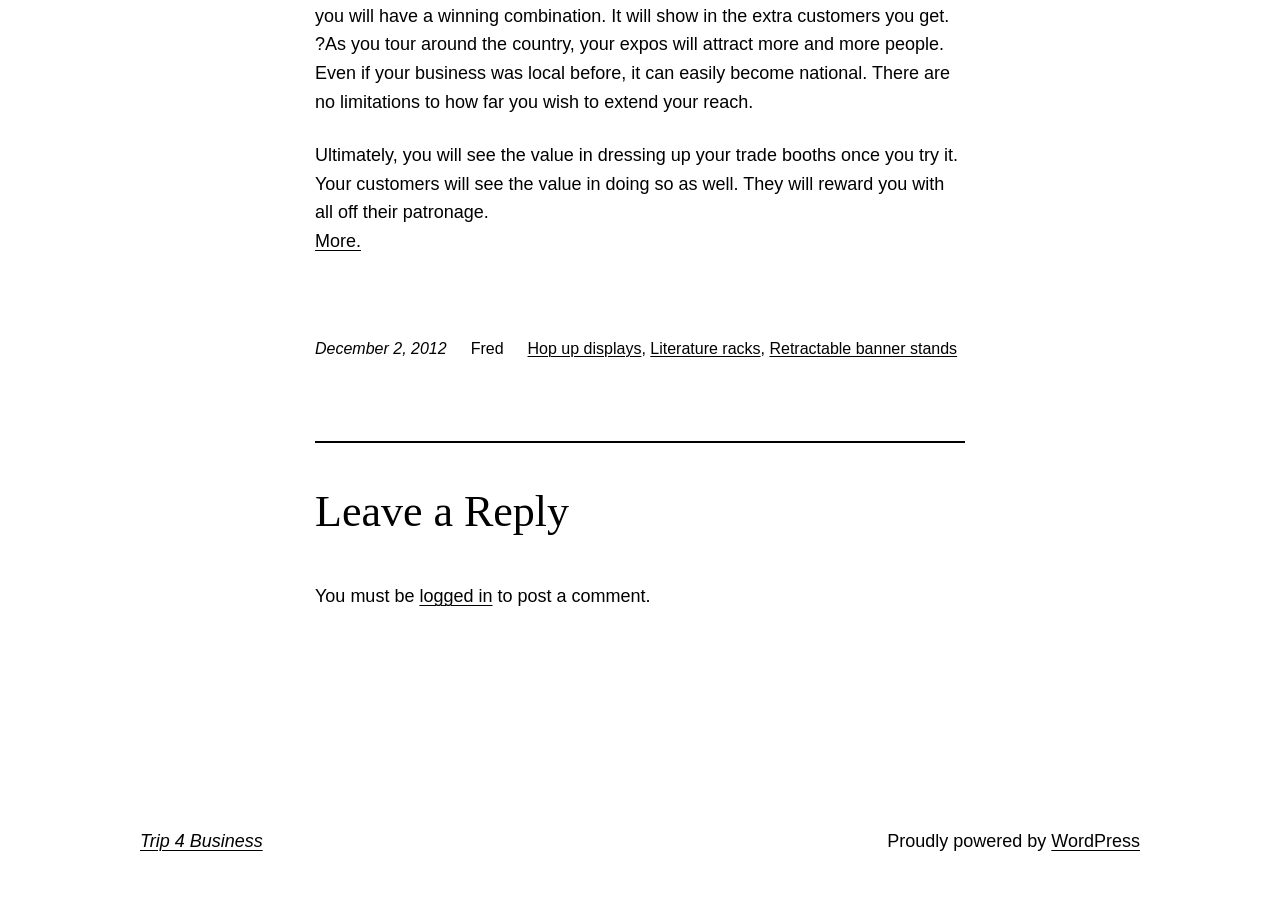Give a one-word or one-phrase response to the question:
What is the platform used to power the website?

WordPress